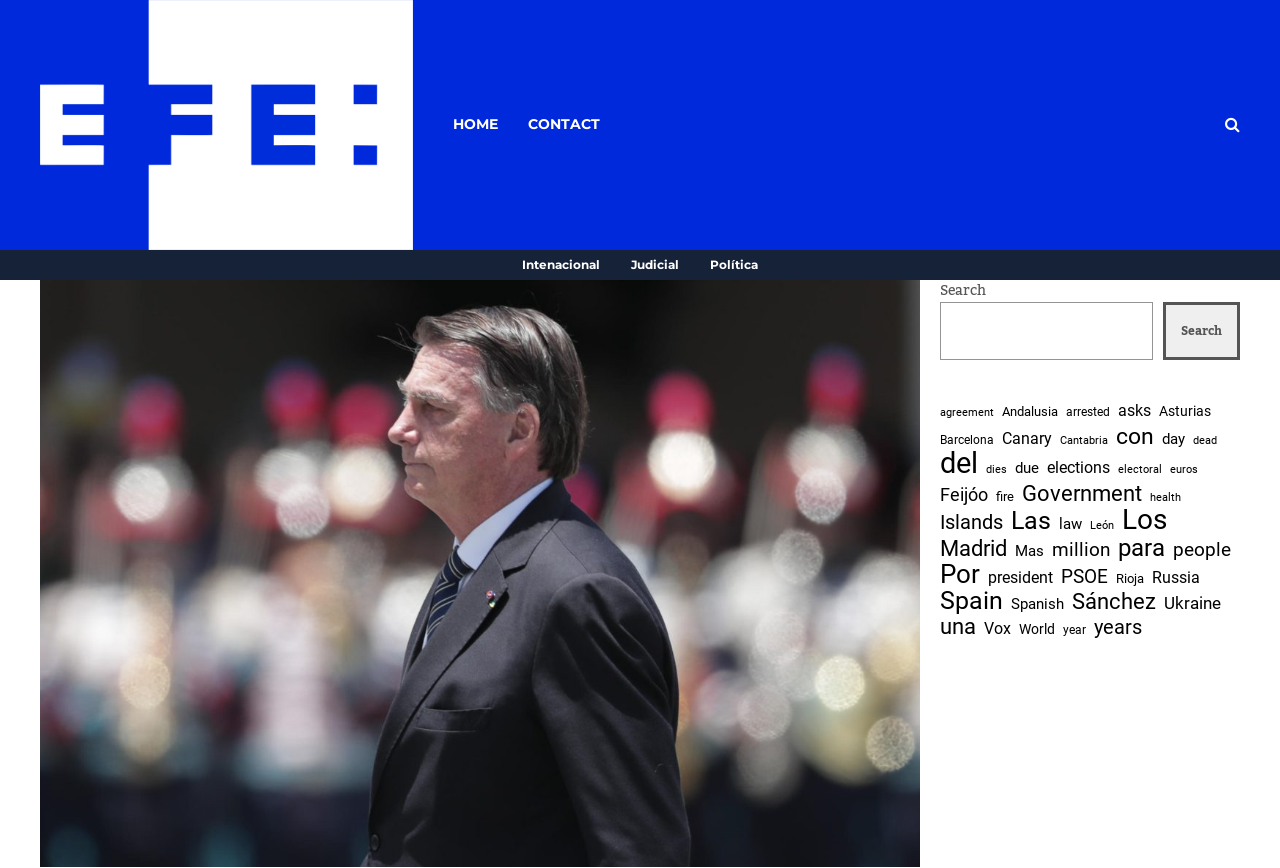What is the purpose of the search box?
Look at the image and provide a short answer using one word or a phrase.

To search